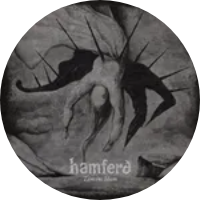Explain the image thoroughly, highlighting all key elements.

The image featured here is the artwork for the Faroese doom metal band Hamferð. It portrays a haunting and surreal scene, characterized by a figure seemingly suspended in a dark, cloudy atmosphere, surrounded by sharp, elongated features that create a sense of depth and intrigue. The artwork is rich with dark tones, predominantly blacks and grays, emphasizing the band's atmospheric and emotive musical style. At the bottom, the band's name "Hamferð" is prominently displayed in a stylized font, further enhancing the mystique of this striking visual representation. This image aligns with Hamferð's identity as they embark on their upcoming concerts and tour dates for 2024-2025, inviting fans to immerse themselves in the captivating world of their music.